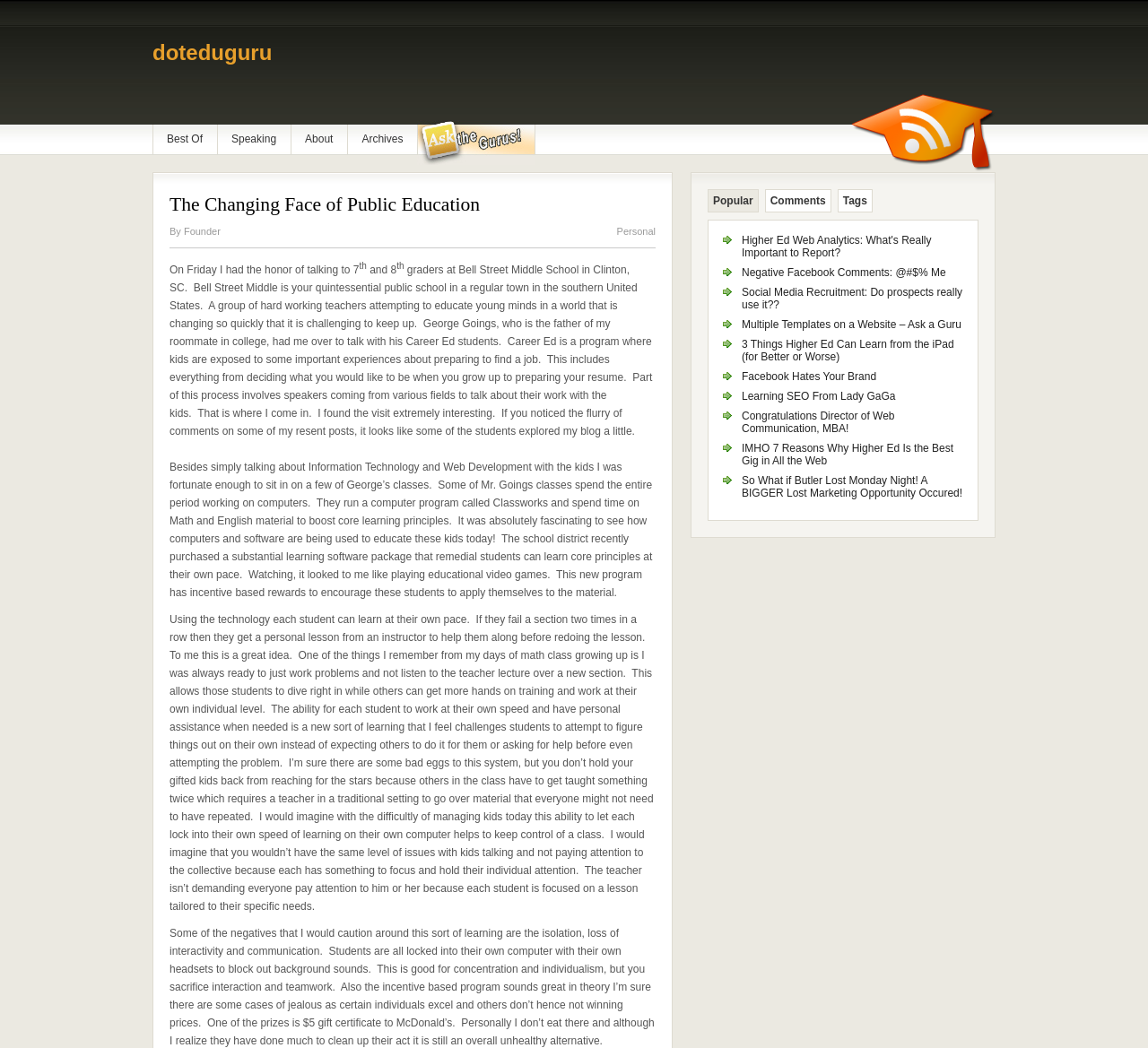What is the name of the program used by the school?
Refer to the image and provide a detailed answer to the question.

The name of the program used by the school can be found in the blog post content which mentions 'They run a computer program called Classworks and spend time on Math and English material to boost core learning principles'.